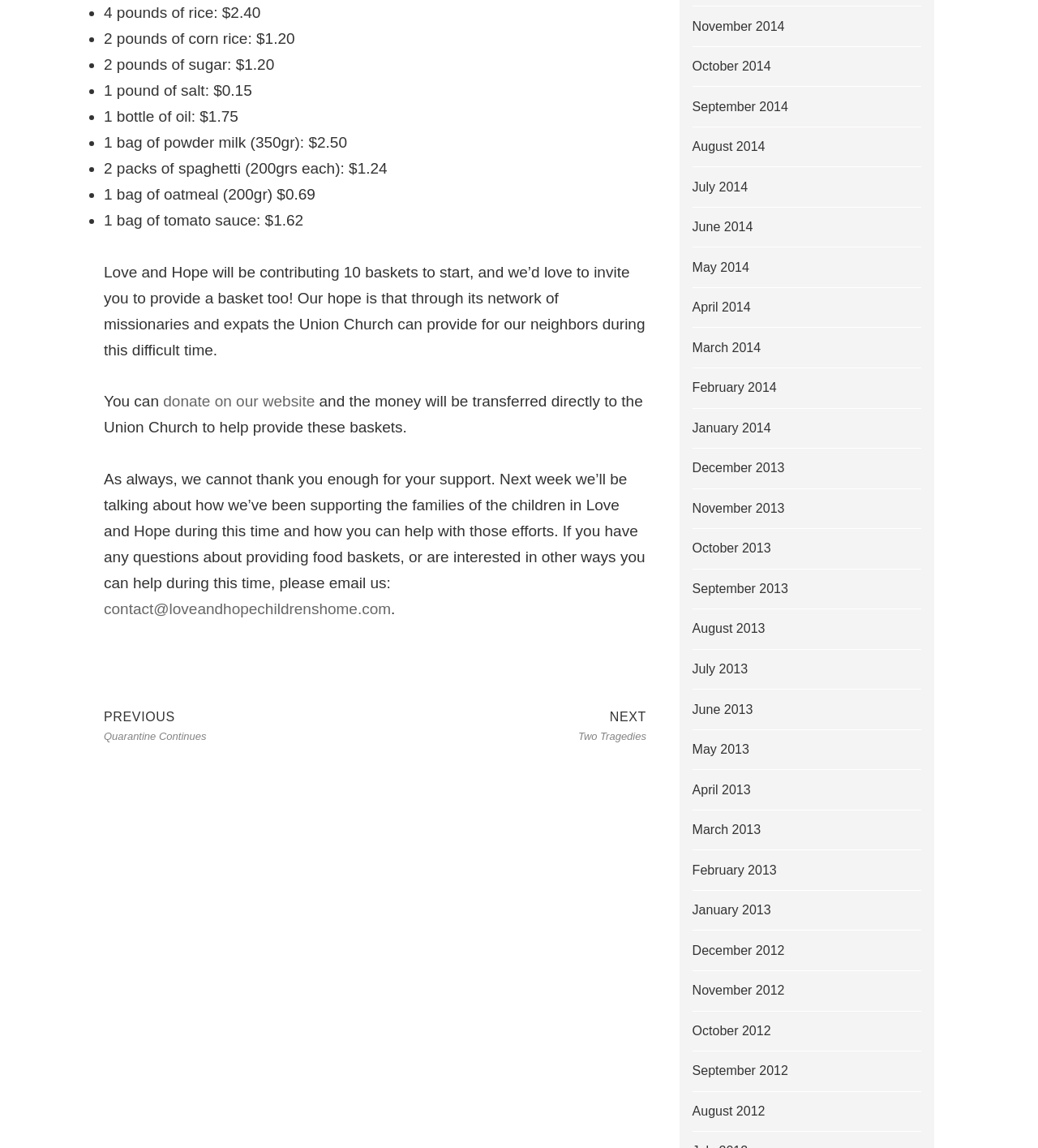Using the details in the image, give a detailed response to the question below:
What is the price of 4 pounds of rice?

The answer can be found in the list of items, where it is stated that '4 pounds of rice: $2.40'.